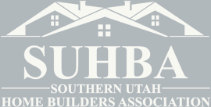Provide a brief response to the question below using one word or phrase:
What is symbolized by the logo?

Professionalism, collaboration, and support